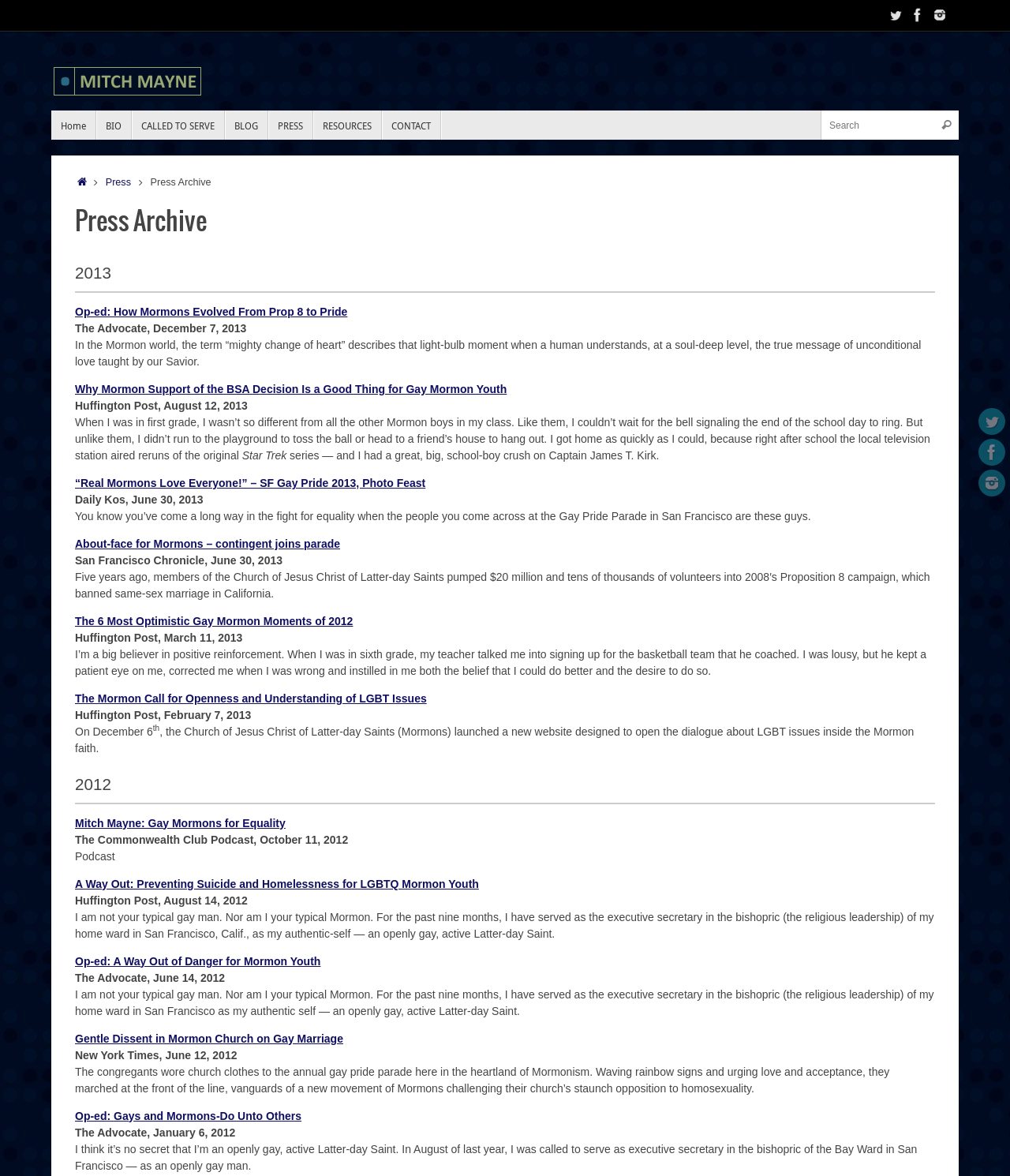Given the webpage screenshot and the description, determine the bounding box coordinates (top-left x, top-left y, bottom-right x, bottom-right y) that define the location of the UI element matching this description: parent_node: Search for: name="s" placeholder="Search"

[0.812, 0.094, 0.949, 0.119]